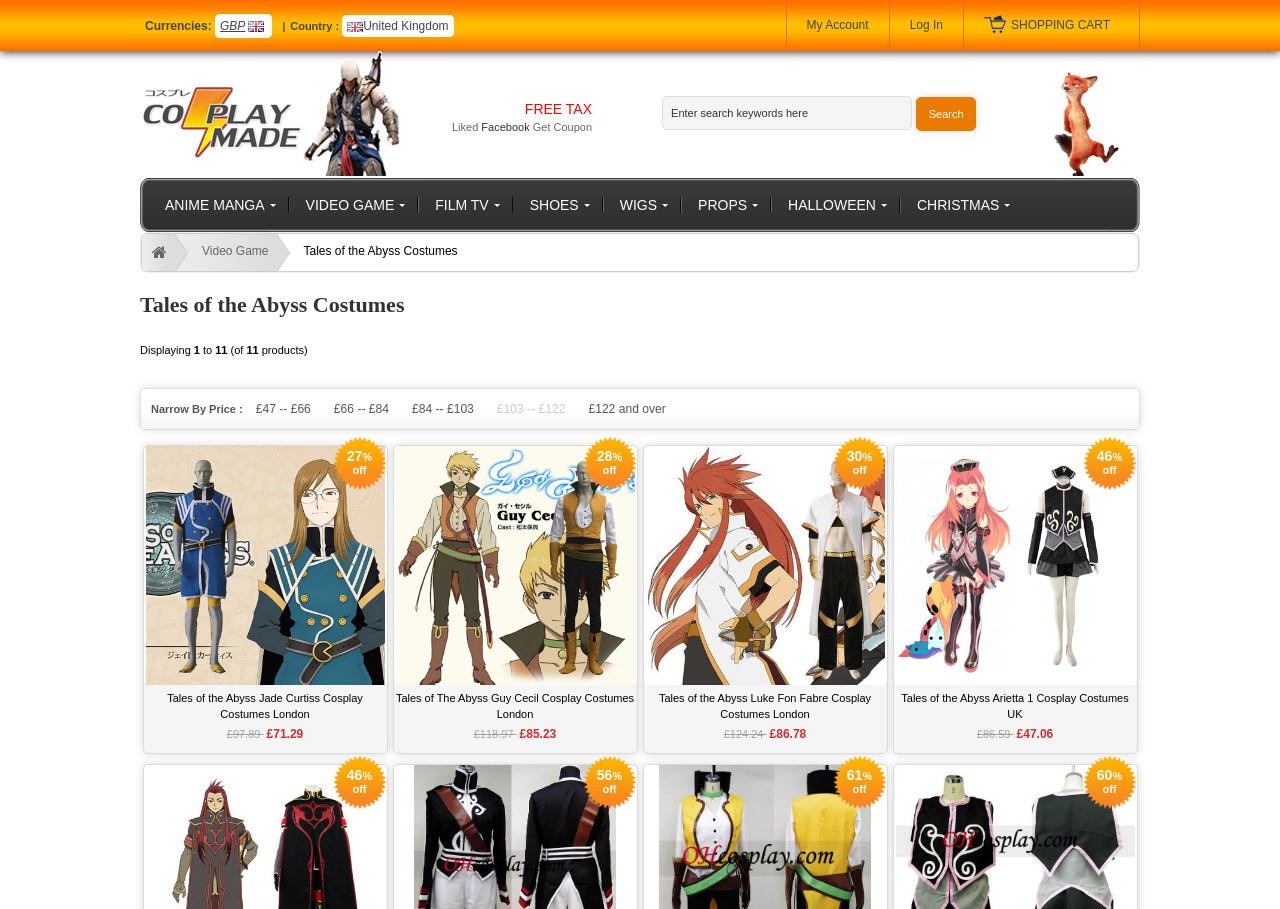Identify the bounding box coordinates of the region I need to click to complete this instruction: "Search for cosplay costumes".

[0.716, 0.107, 0.763, 0.144]